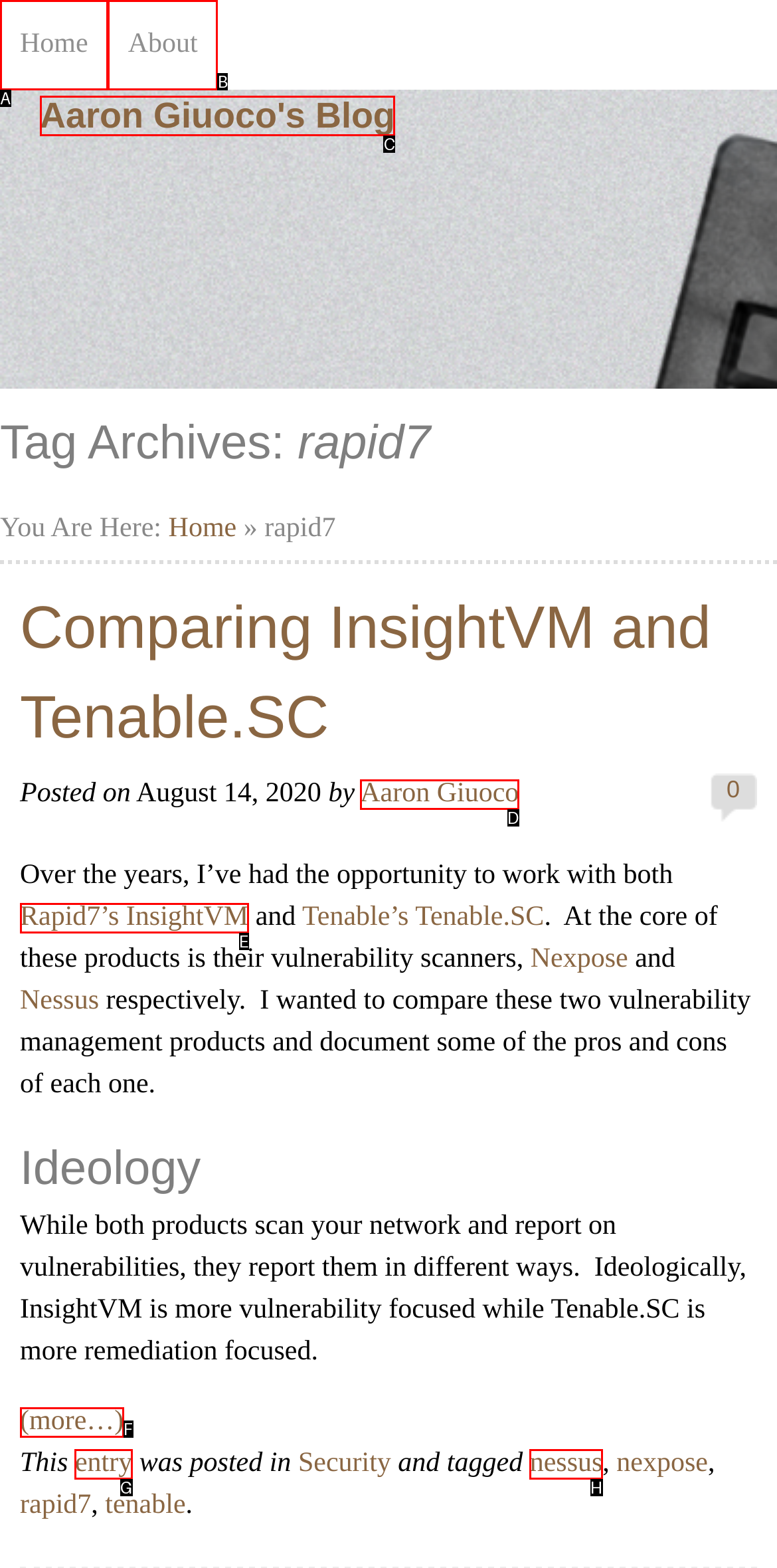Match the description: Aaron Giuoco's Blog to one of the options shown. Reply with the letter of the best match.

C